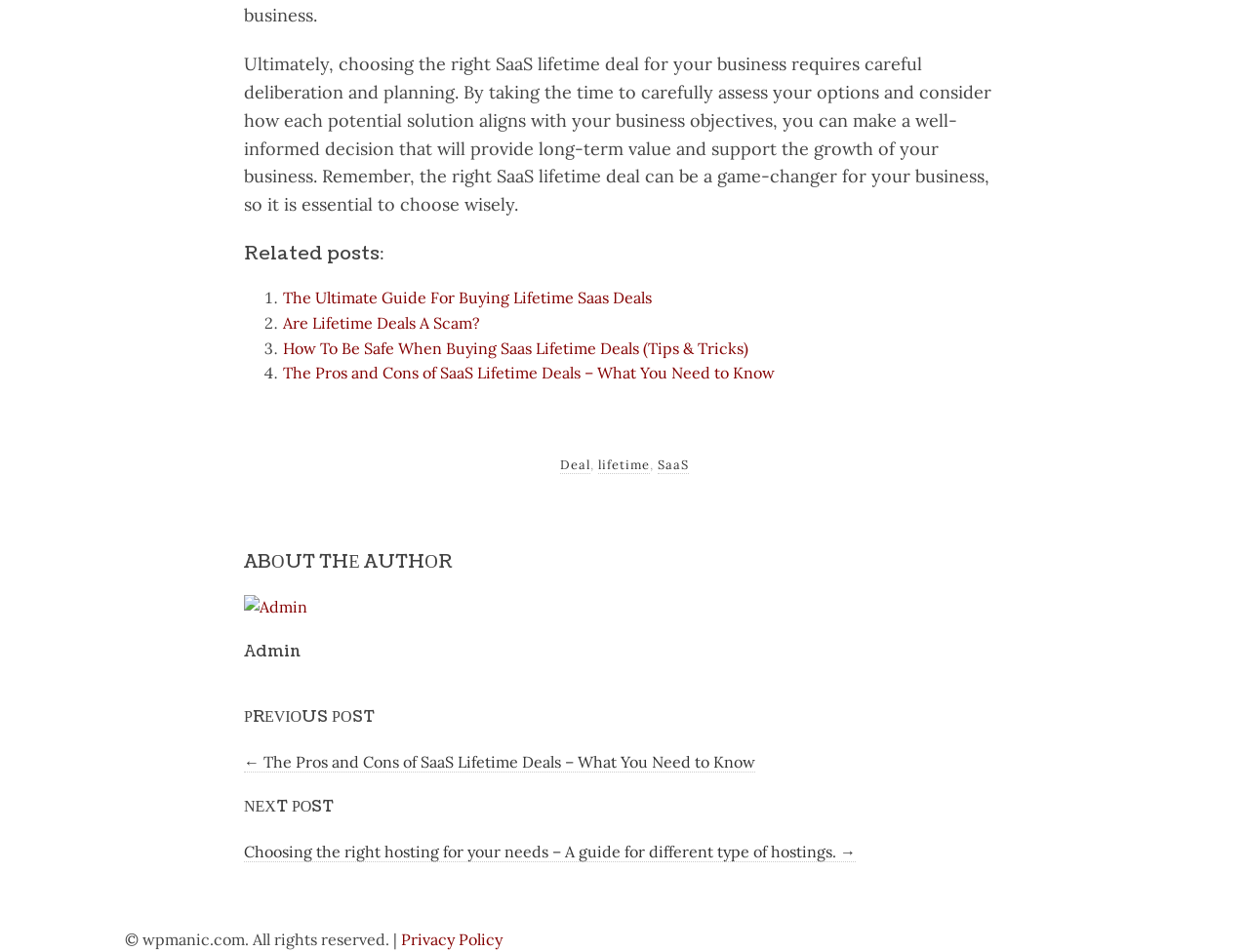Locate the bounding box coordinates of the area that needs to be clicked to fulfill the following instruction: "Visit the previous post about SaaS lifetime deals". The coordinates should be in the format of four float numbers between 0 and 1, namely [left, top, right, bottom].

[0.195, 0.79, 0.605, 0.811]